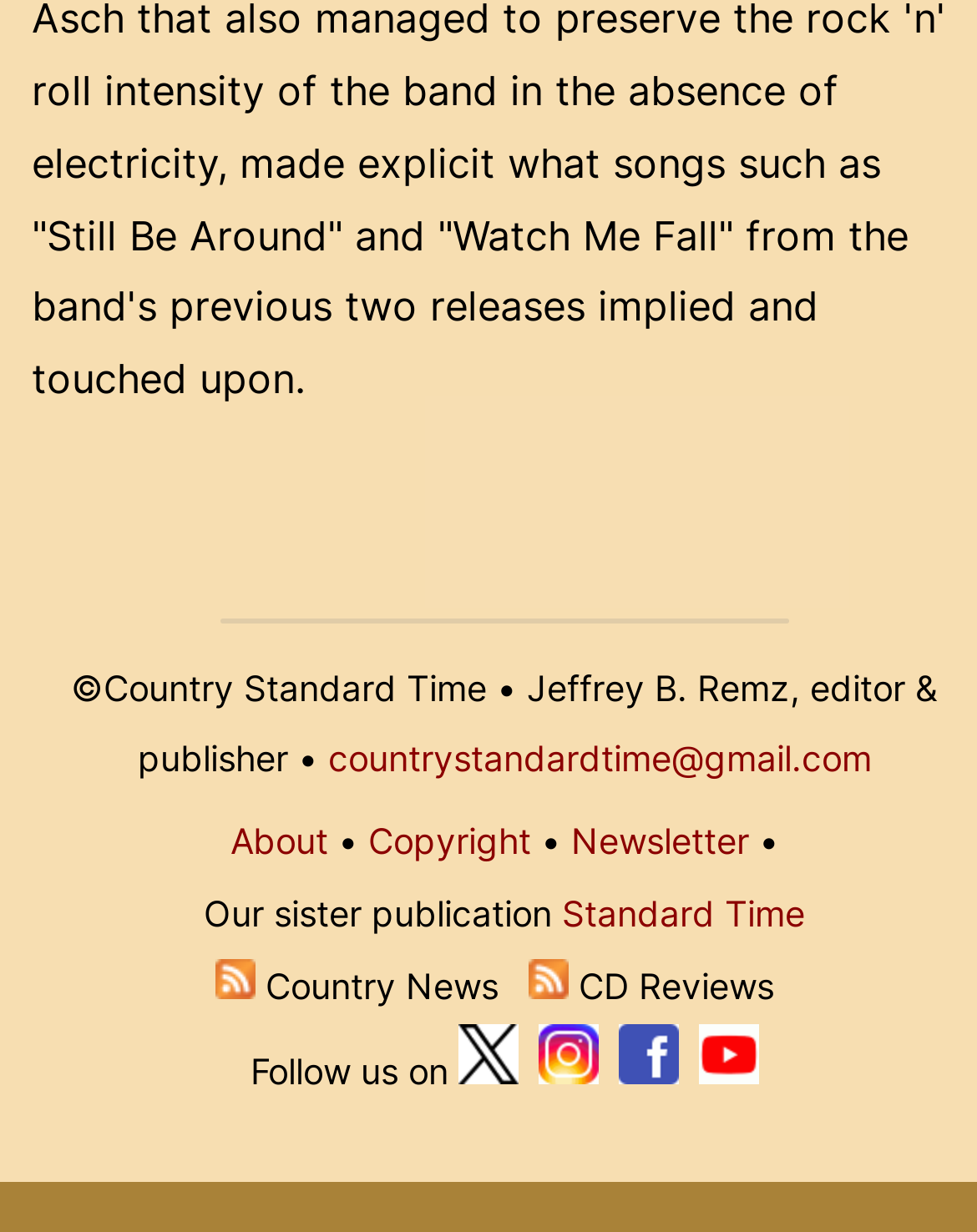Locate the bounding box coordinates of the element to click to perform the following action: 'Subscribe to Country Music CD Reviews'. The coordinates should be given as four float values between 0 and 1, in the form of [left, top, right, bottom].

[0.541, 0.782, 0.582, 0.817]